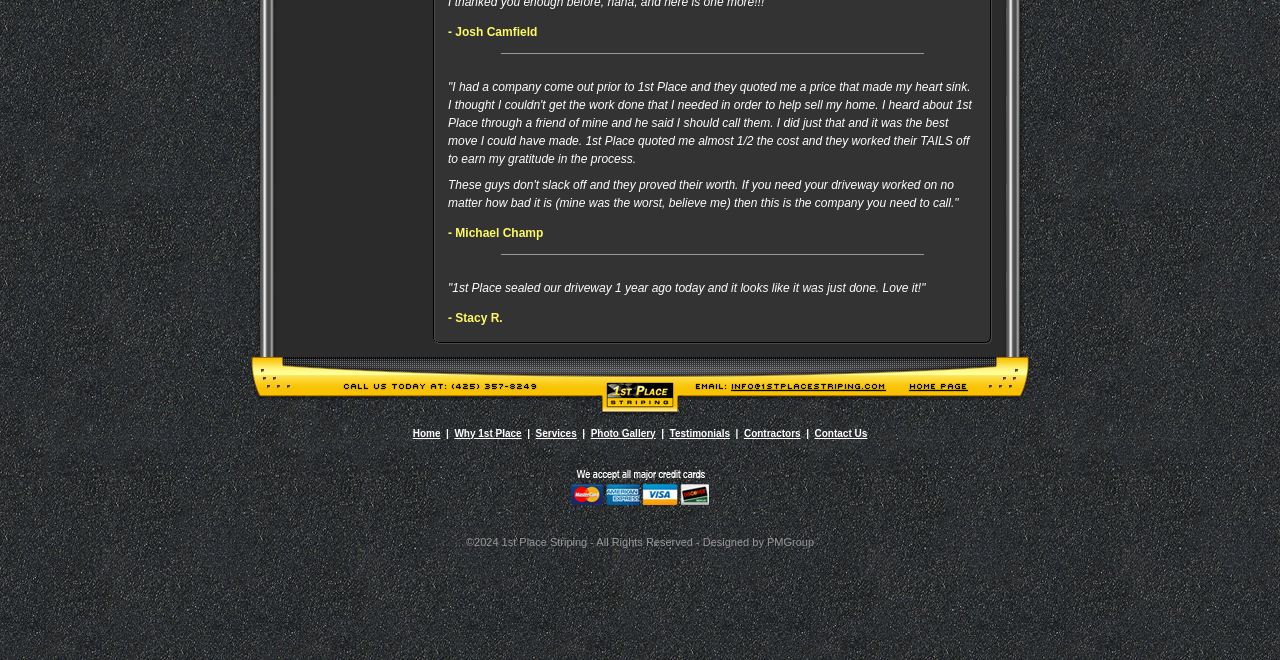Given the description: "Contact Us", determine the bounding box coordinates of the UI element. The coordinates should be formatted as four float numbers between 0 and 1, [left, top, right, bottom].

[0.636, 0.648, 0.678, 0.664]